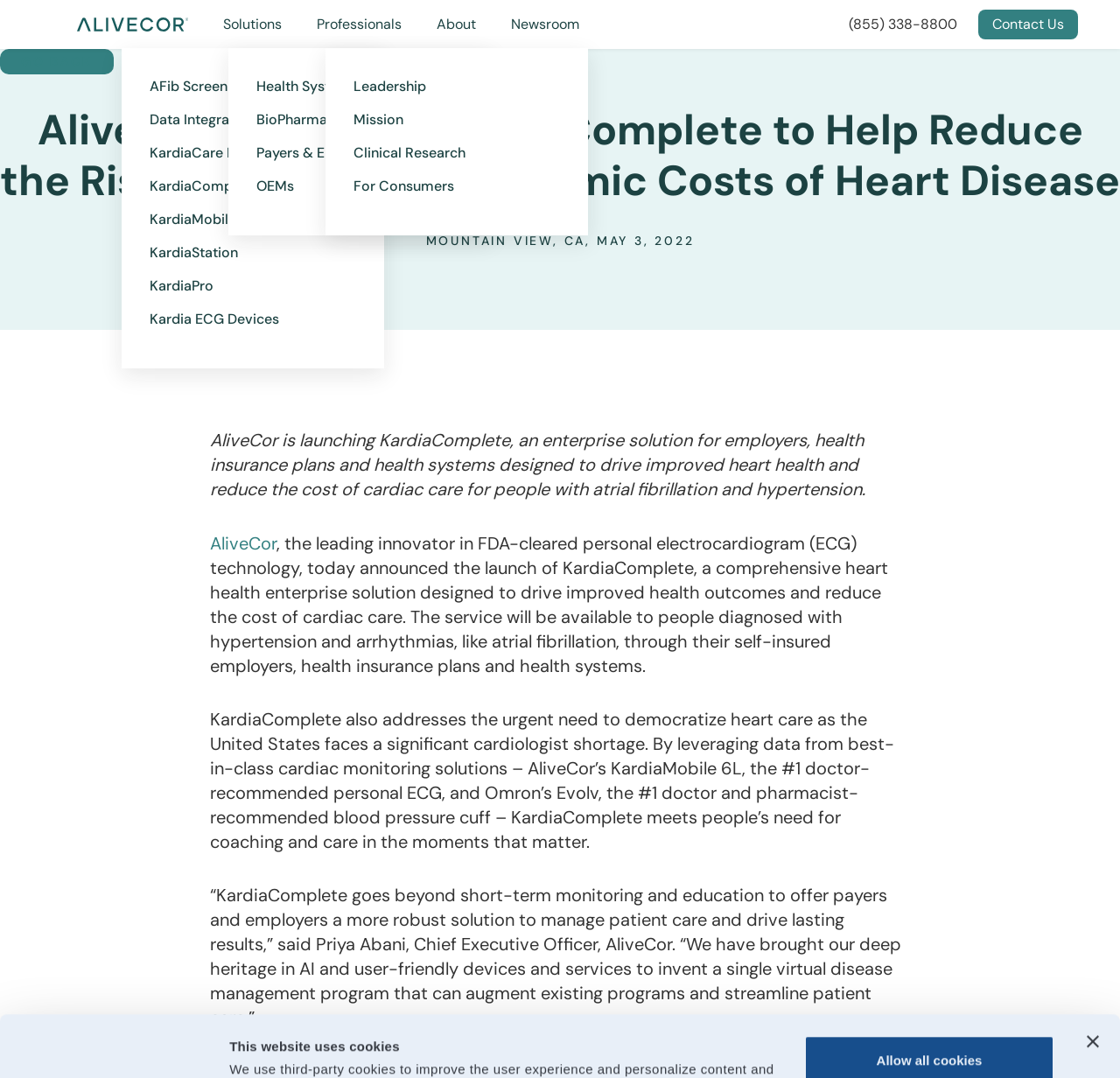What is AliveCor launching? Using the information from the screenshot, answer with a single word or phrase.

KardiaComplete